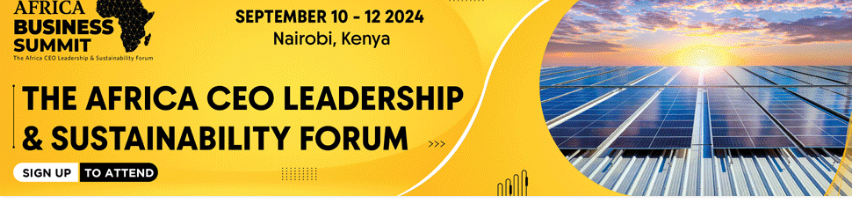Provide a comprehensive description of the image.

The image features a vibrant promotional banner for the Africa Business Summit, highlighted by a picturesque backdrop of solar panels glistening under a radiant sun. The event is scheduled to take place from September 10 to 12, 2024, in Nairobi, Kenya, emphasizing its significance in fostering discussions on leadership and sustainability in Africa. Prominently displayed is the title "The Africa CEO Leadership & Sustainability Forum," encouraging individuals to engage with the pressing topics that shape the continent’s economic future. A call-to-action button invites viewers to "Sign Up to Attend," making it easy for potential participants to join this influential gathering aimed at promoting sustainable business practices and leadership excellence within the region.